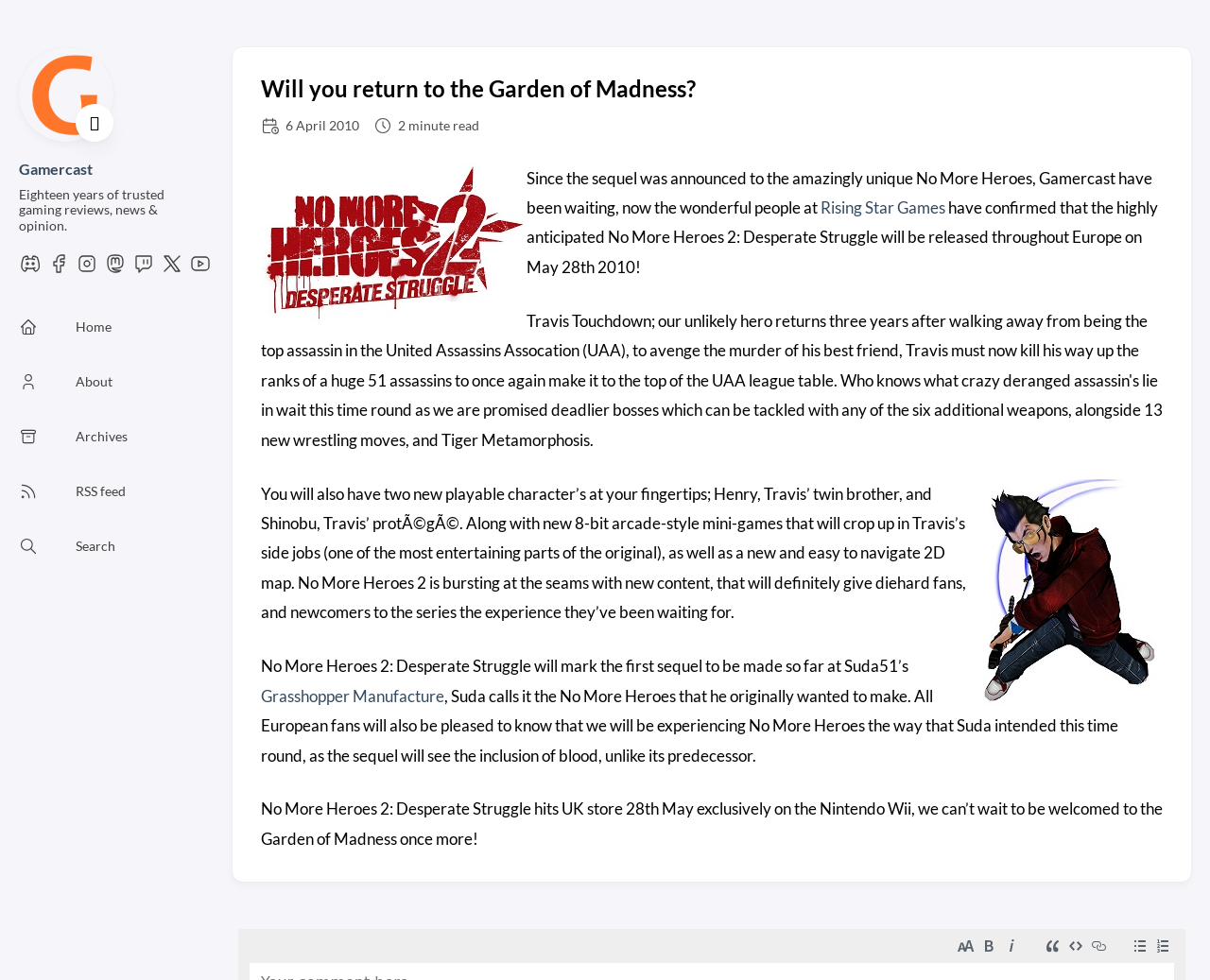Please specify the bounding box coordinates of the element that should be clicked to execute the given instruction: 'Read the article about No More Heroes 2: Desperate Struggle'. Ensure the coordinates are four float numbers between 0 and 1, expressed as [left, top, right, bottom].

[0.216, 0.493, 0.798, 0.635]